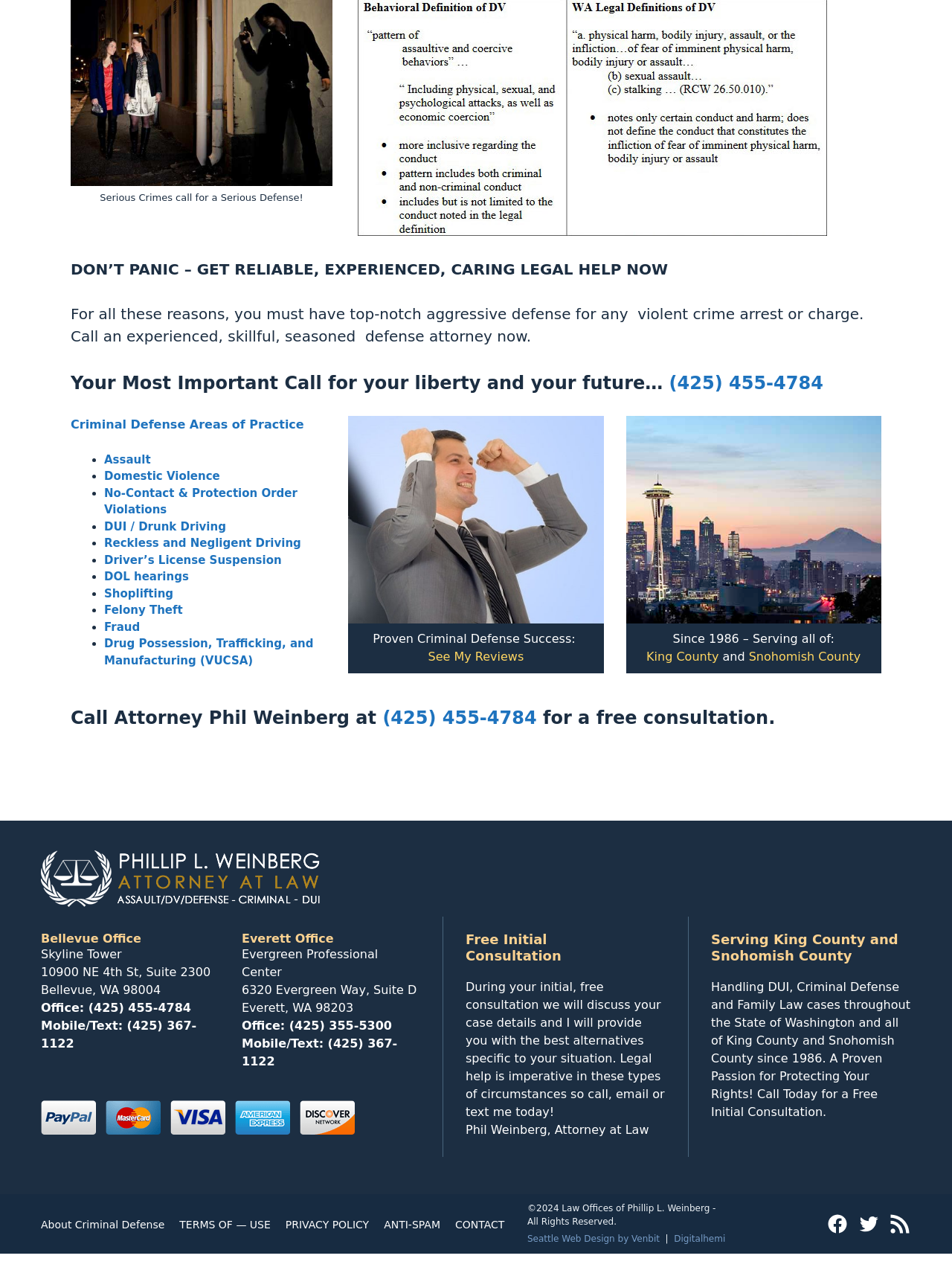Determine the bounding box coordinates in the format (top-left x, top-left y, bottom-right x, bottom-right y). Ensure all values are floating point numbers between 0 and 1. Identify the bounding box of the UI element described by: About Criminal Defense

[0.043, 0.957, 0.173, 0.966]